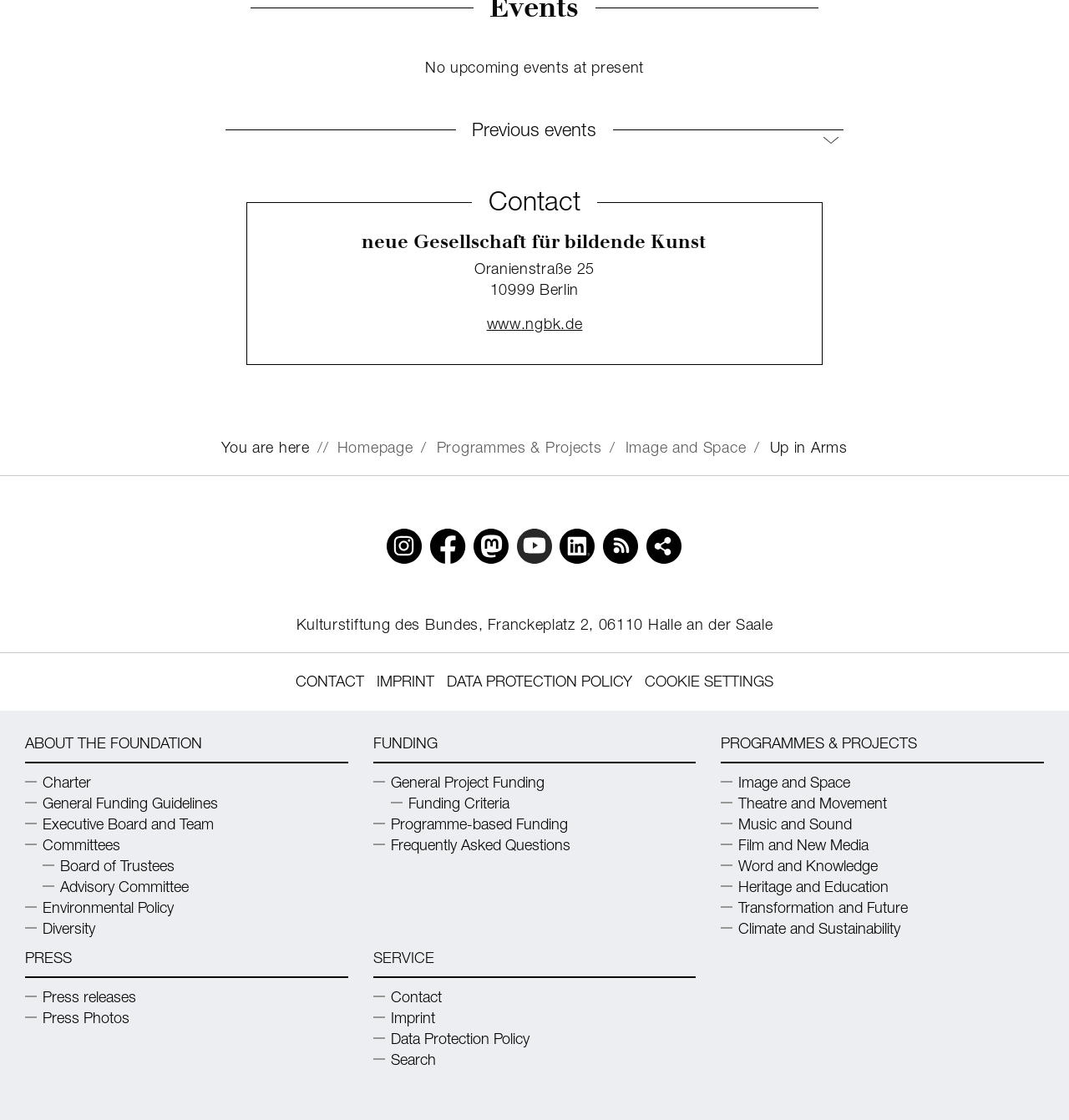How many social media links are available? Refer to the image and provide a one-word or short phrase answer.

5